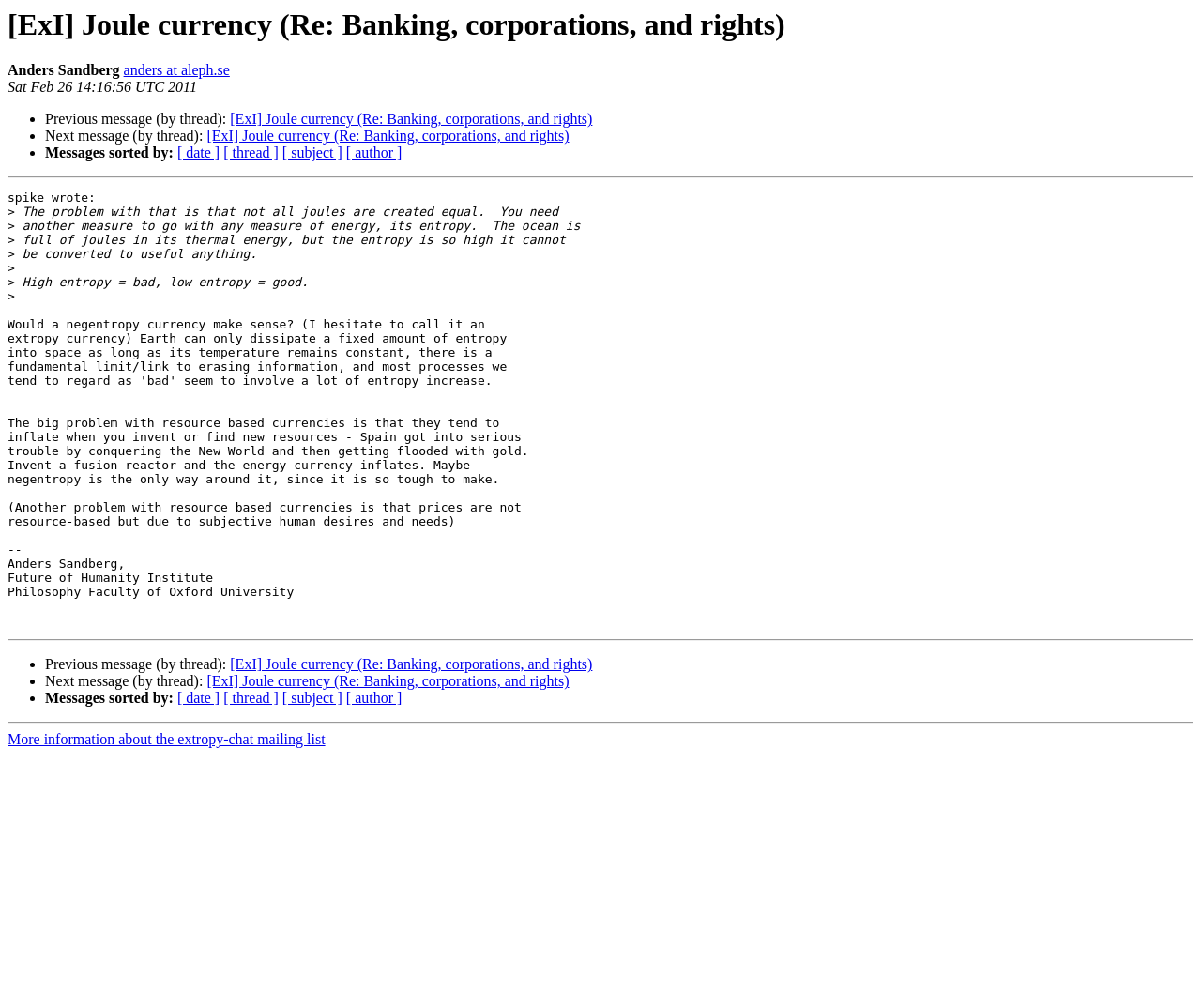Determine the heading of the webpage and extract its text content.

[ExI] Joule currency (Re: Banking, corporations, and rights)